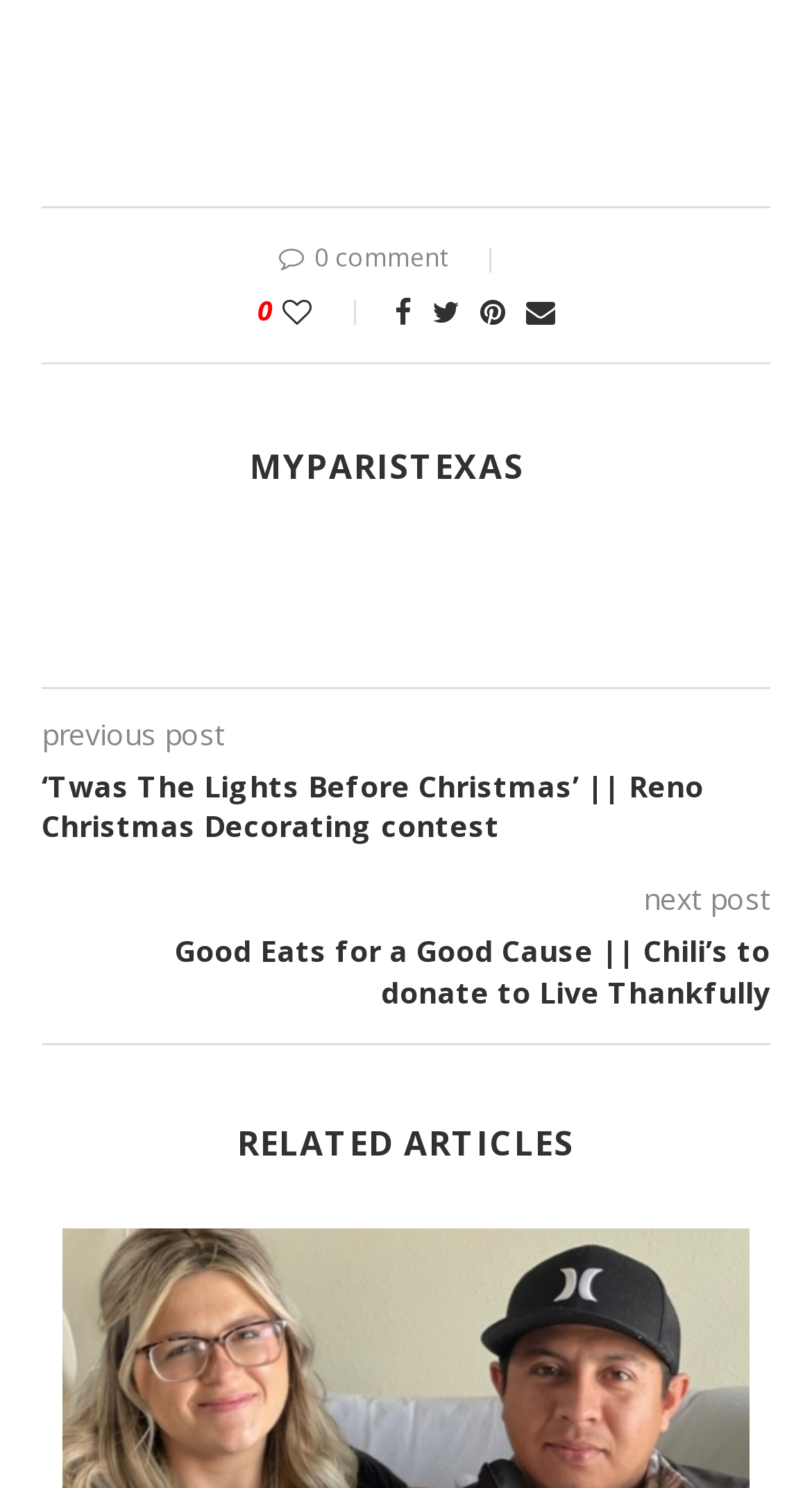From the details in the image, provide a thorough response to the question: What is the category of the related articles?

The category of the related articles can be found in the heading element with the text 'RELATED ARTICLES' which is located at the bottom of the webpage.